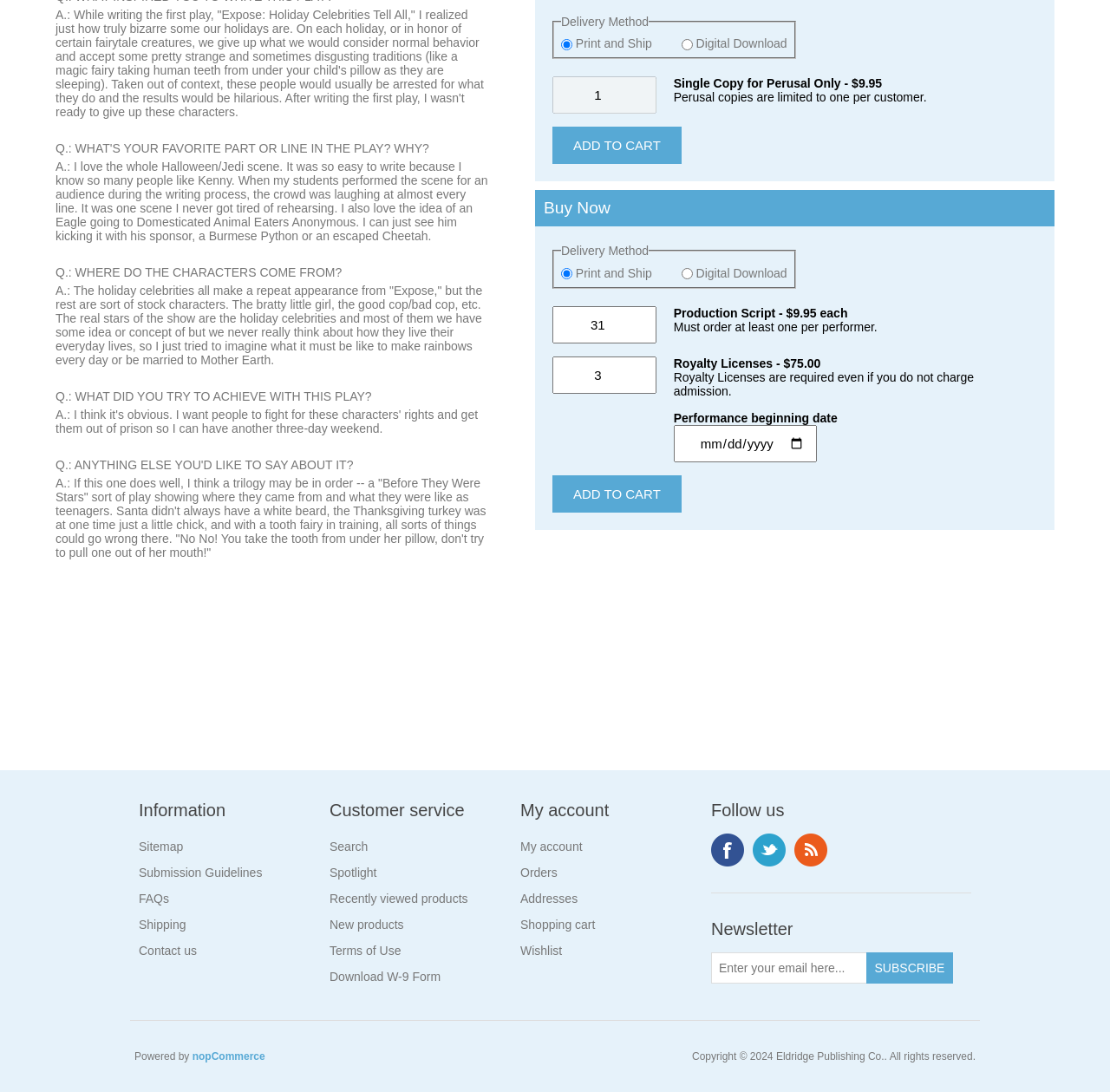Answer the following inquiry with a single word or phrase:
What is the maximum year value for the performance beginning date?

275760